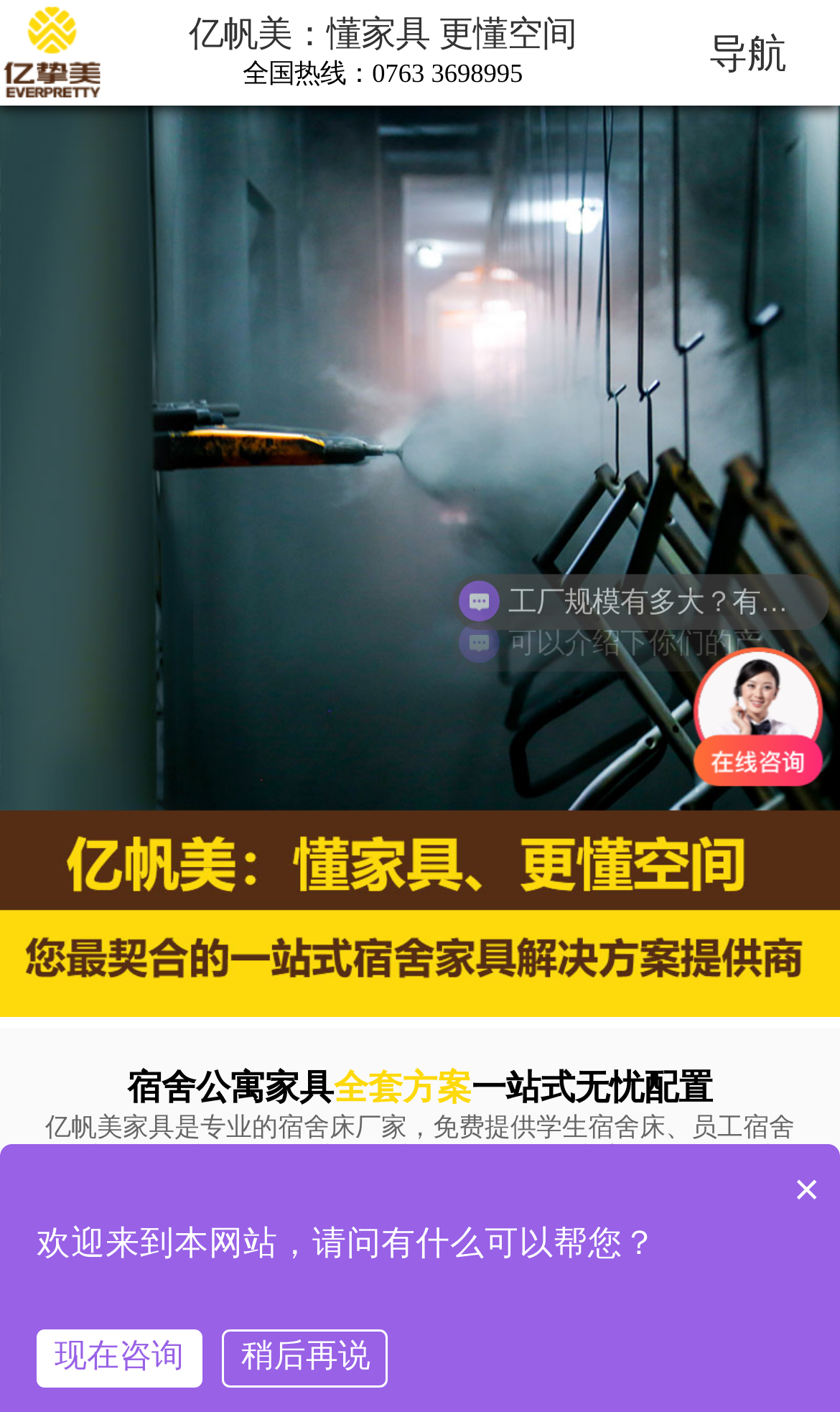Refer to the image and provide a thorough answer to this question:
What type of products does the company manufacture?

Based on the webpage, the company is a professional manufacturer of school and apartment furniture, and their product range includes various types of school furniture and apartment furniture, such as dormitory beds, classroom desks and chairs, dining tables and chairs, laboratory benches, library furniture, and apartment beds.